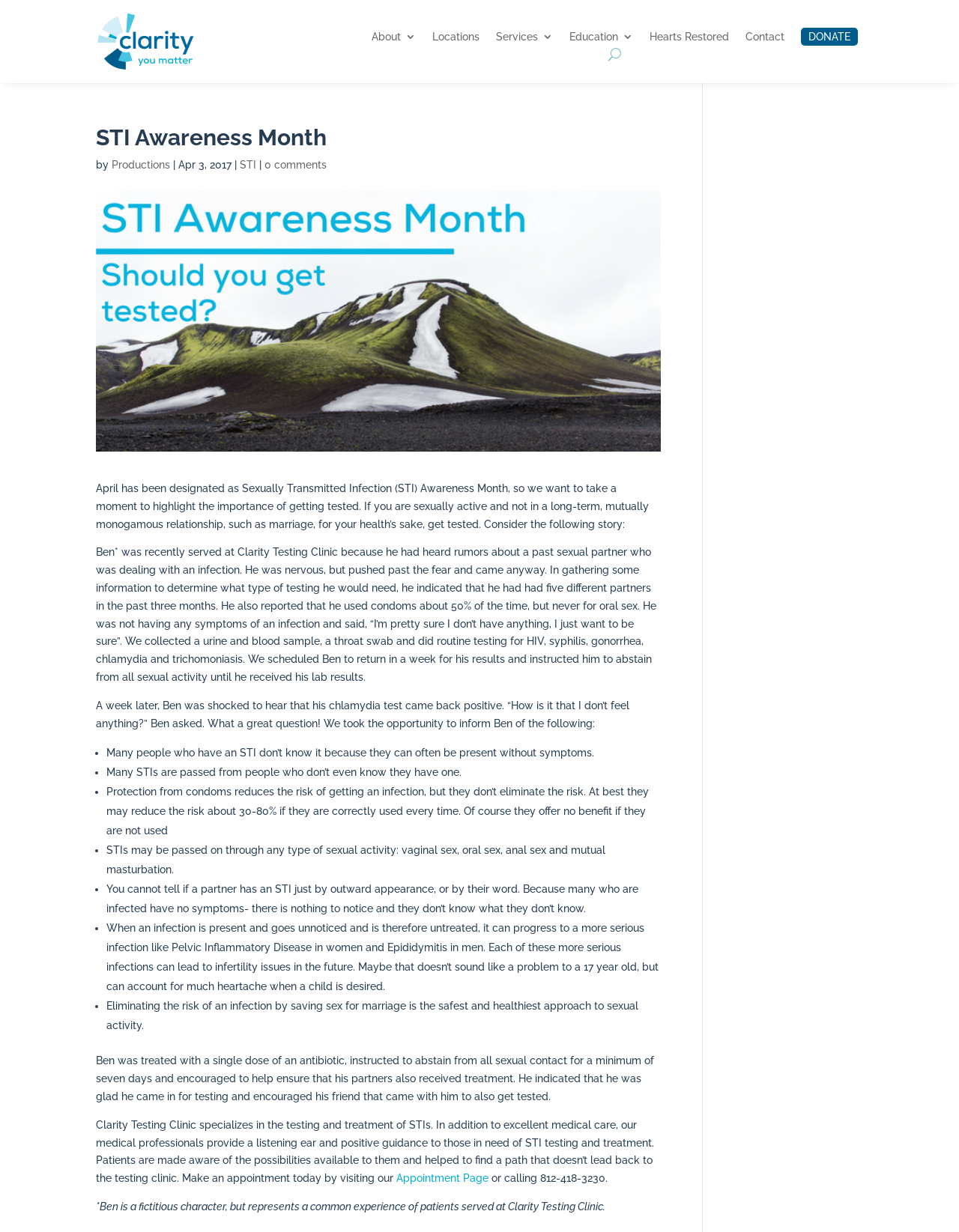Please determine the bounding box coordinates of the element's region to click in order to carry out the following instruction: "Click the 'DONATE' link". The coordinates should be four float numbers between 0 and 1, i.e., [left, top, right, bottom].

[0.835, 0.026, 0.894, 0.039]